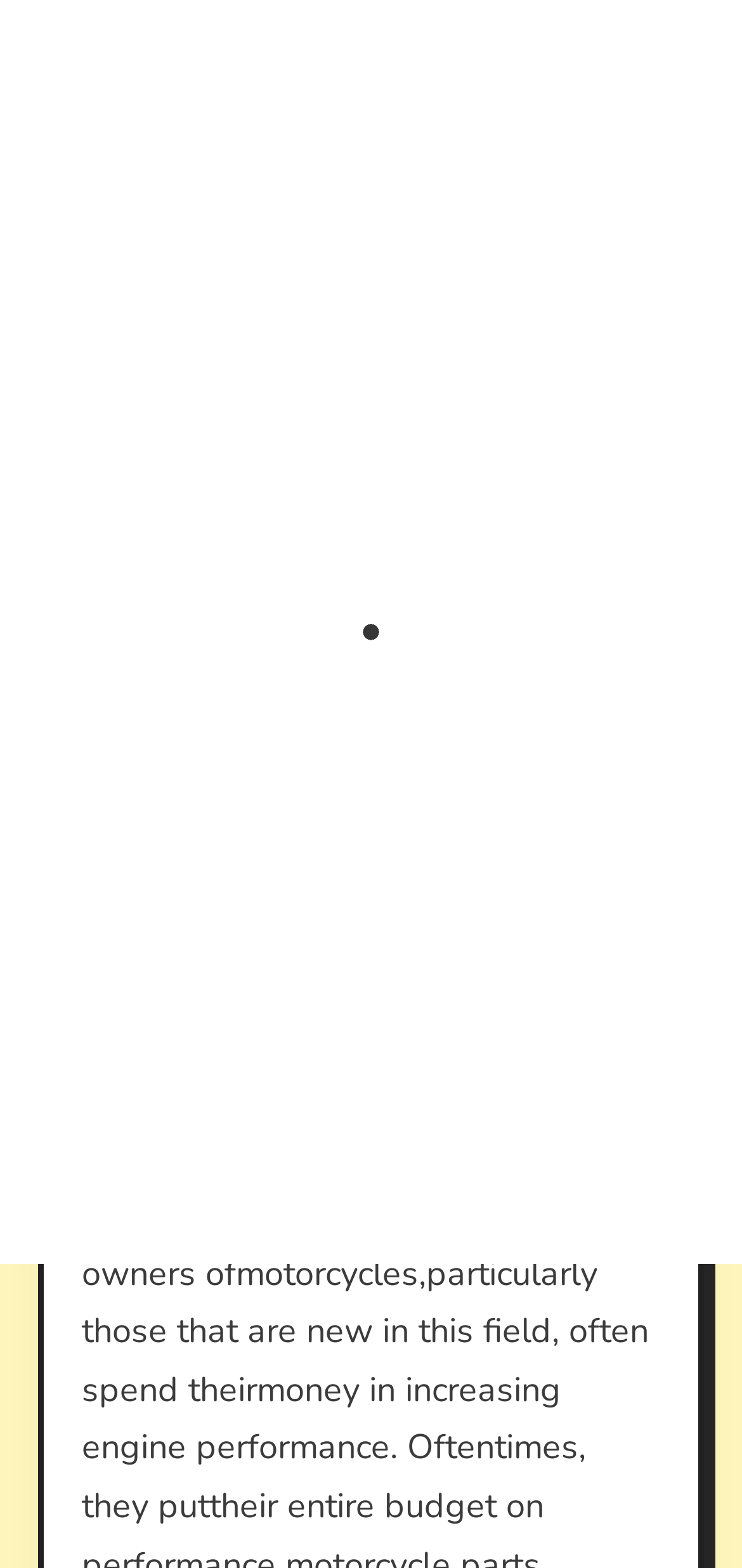How many main sections are on the webpage?
Using the image, elaborate on the answer with as much detail as possible.

I analyzed the webpage structure and found four main sections: the top navigation bar, the breadcrumb navigation, the main heading, and the rest of the content. Therefore, there are 4 main sections on the webpage.